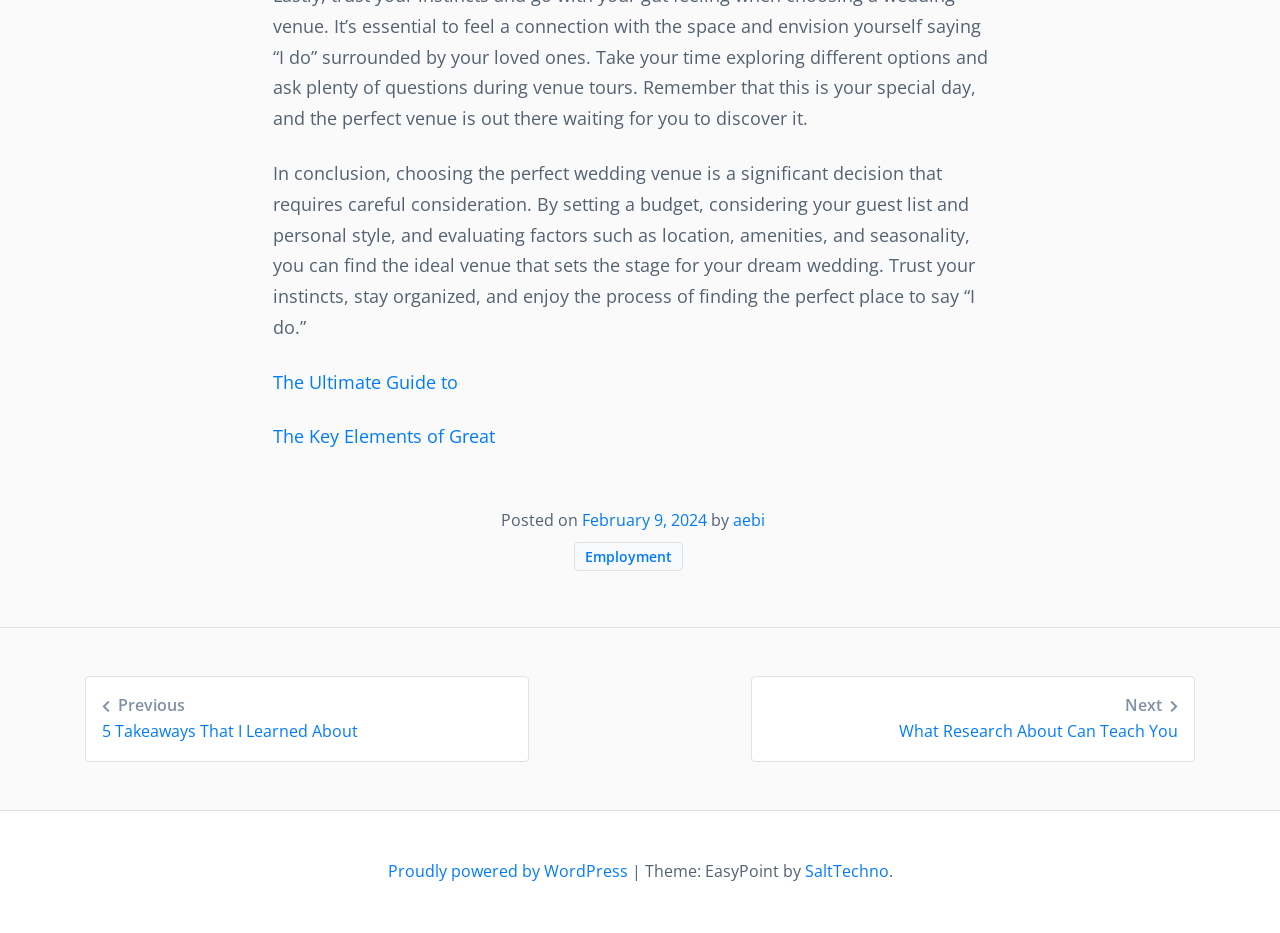Determine the bounding box coordinates for the region that must be clicked to execute the following instruction: "Visit the next page".

[0.6, 0.743, 0.92, 0.795]